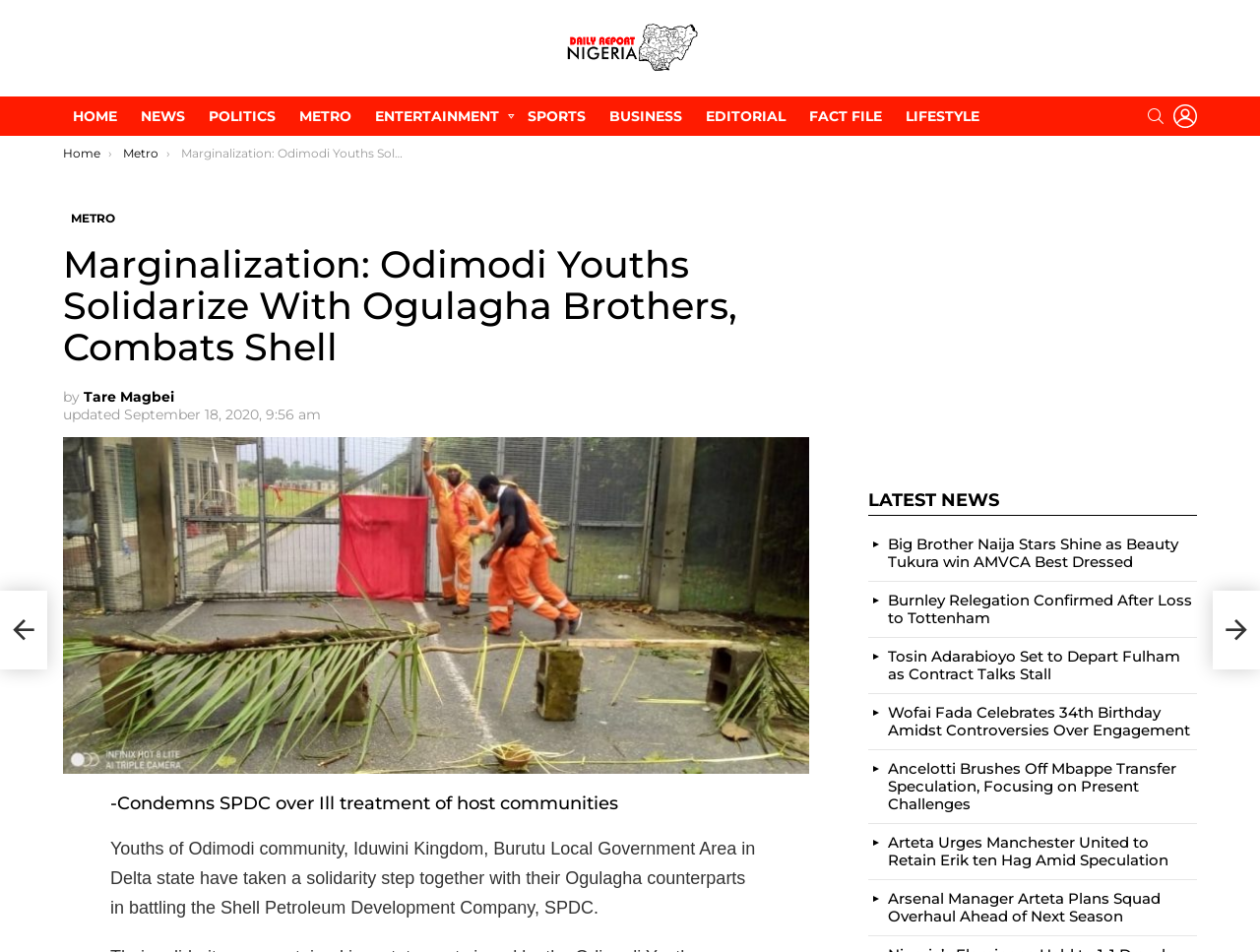What is the name of the website?
Using the image, provide a concise answer in one word or a short phrase.

Daily Report Nigeria